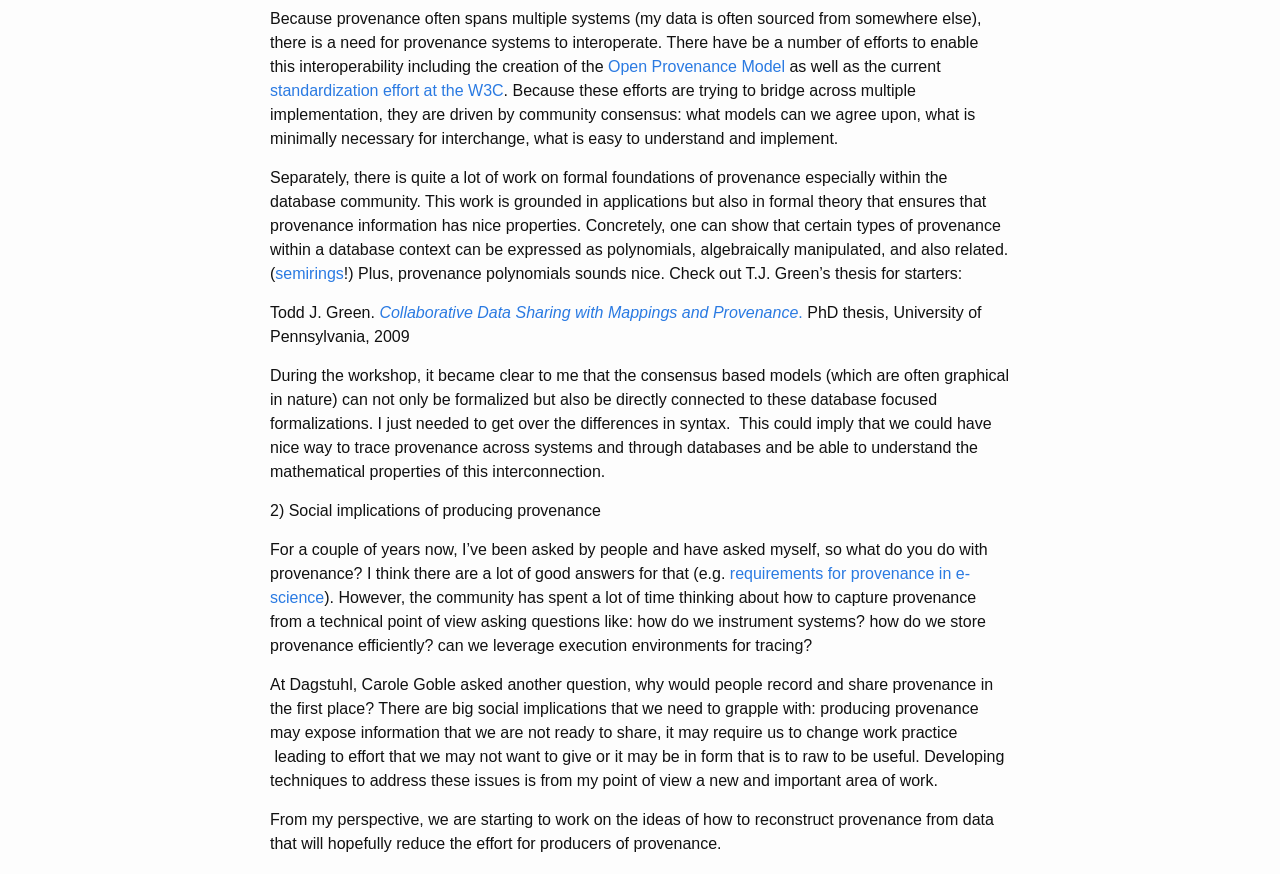What is the relationship between provenance and databases?
Refer to the image and give a detailed answer to the query.

The webpage mentions that there is a lot of work on formal foundations of provenance, especially within the database community. This work is grounded in applications and formal theory, ensuring that provenance information has nice properties. The text also mentions that certain types of provenance within a database context can be expressed as polynomials, algebraically manipulated, and related.